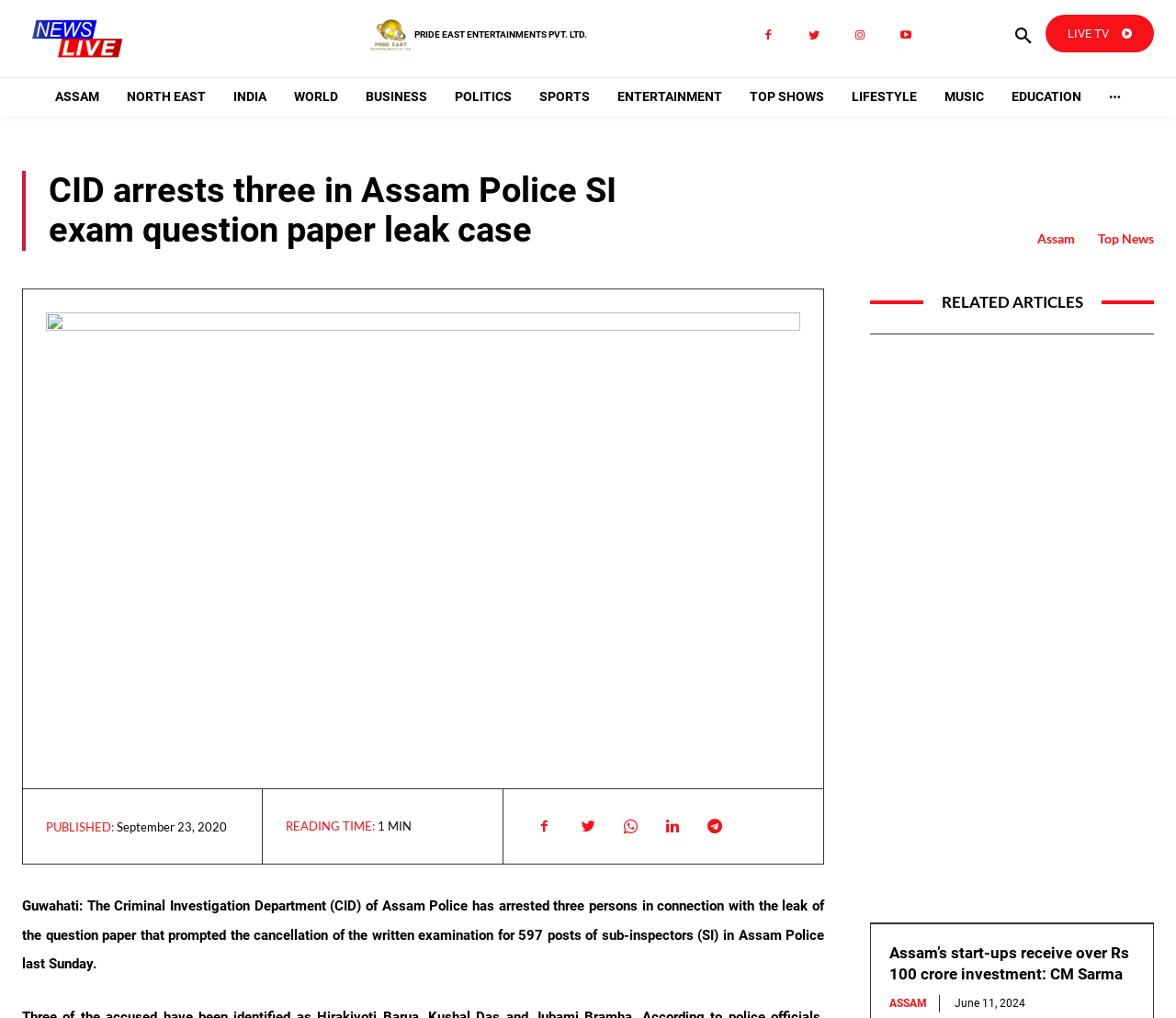Find the bounding box coordinates for the element described here: "Business".

[0.303, 0.076, 0.371, 0.113]